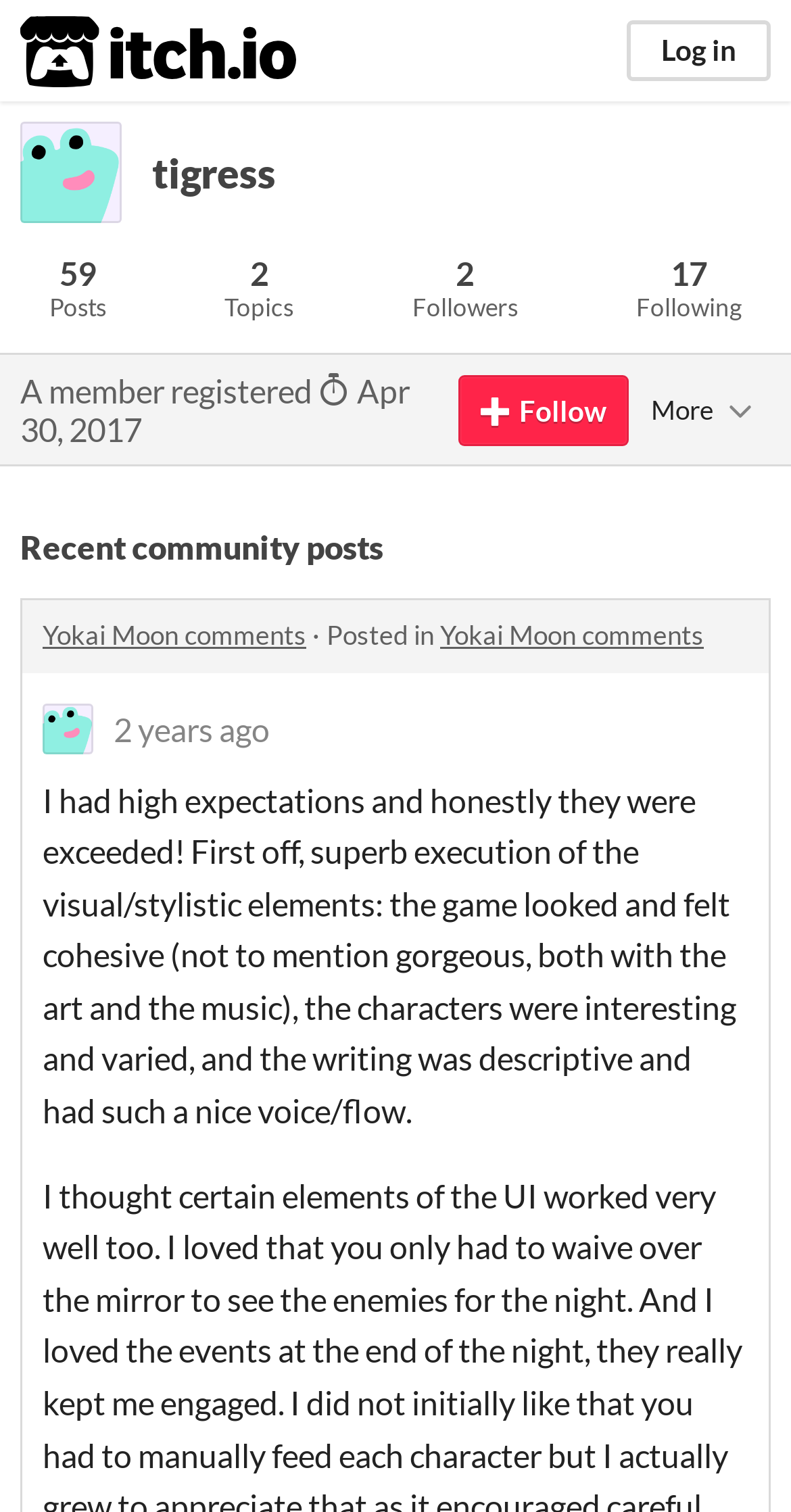Please provide a comprehensive answer to the question based on the screenshot: When did the user register?

The registration date of the user can be found in the Abbr element with the text '30 April 2017 @ 21:17 UTC' which is located near the top of the page. This indicates that the user registered on 30 April 2017.